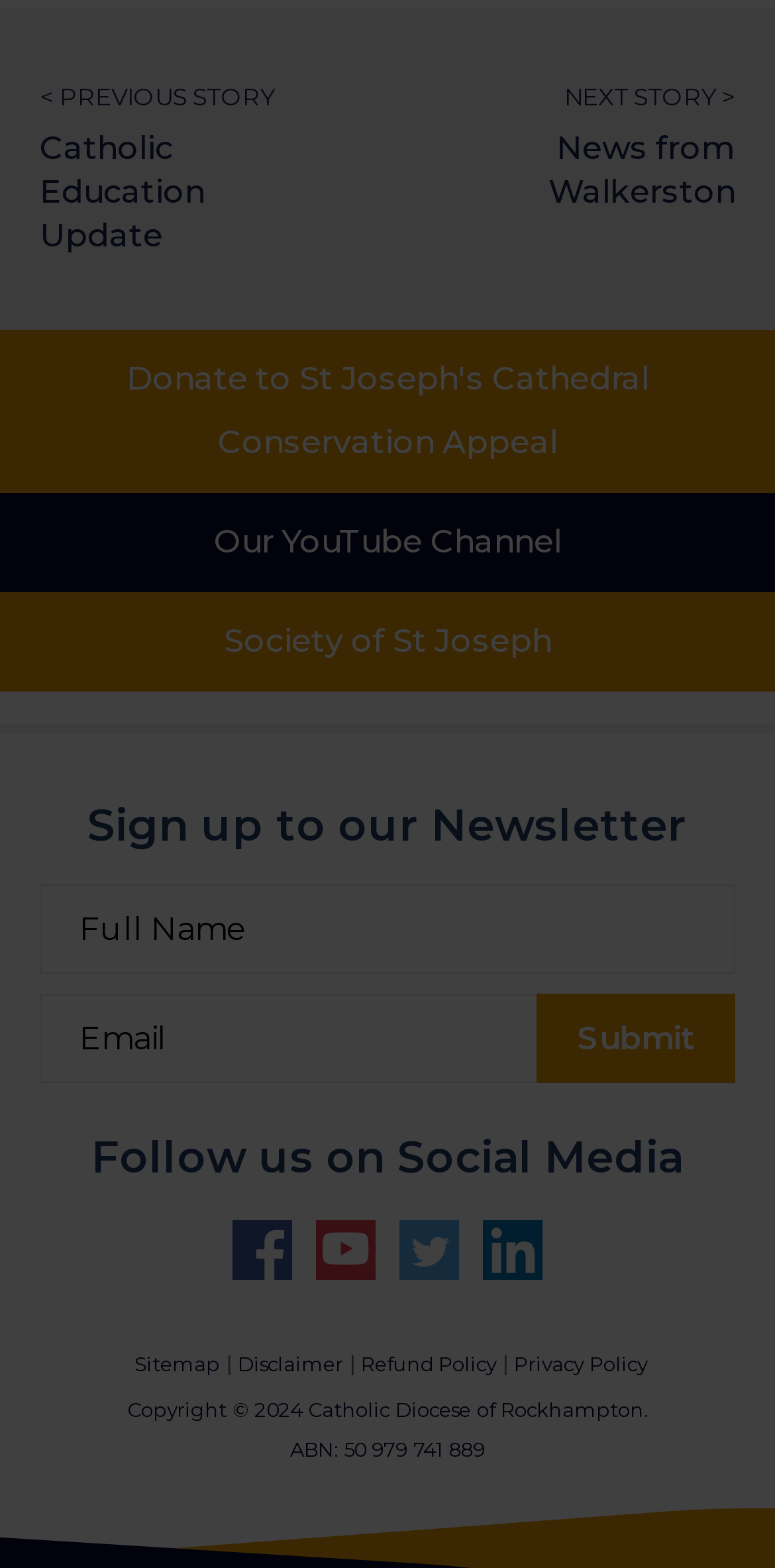Answer this question using a single word or a brief phrase:
How many links are there in the footer section?

5